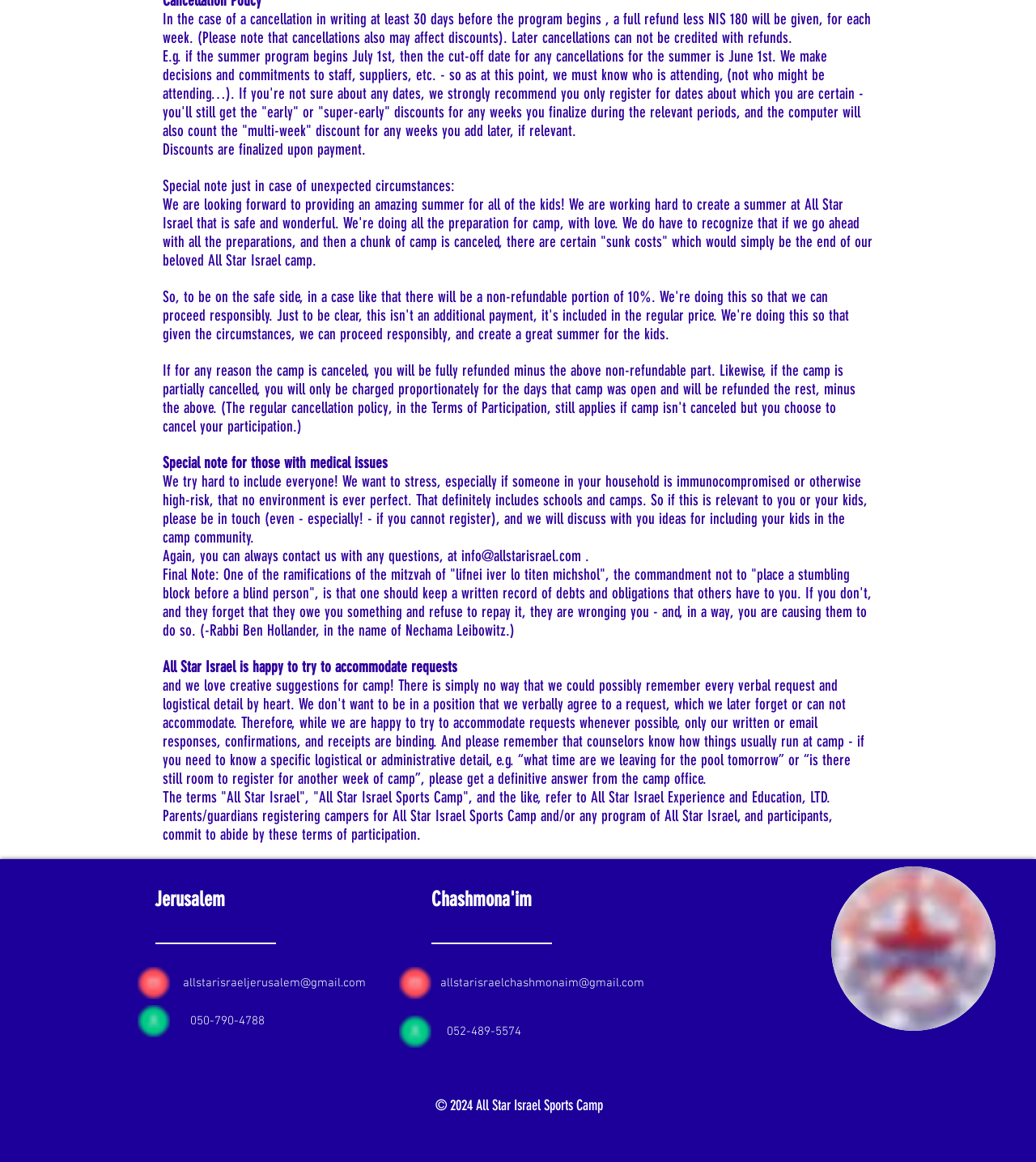Using the information in the image, give a detailed answer to the following question: What is the contact email for the Jerusalem location?

The contact information for the Jerusalem location is listed as allstarisraeljerusalem@gmail.com, along with a phone number.